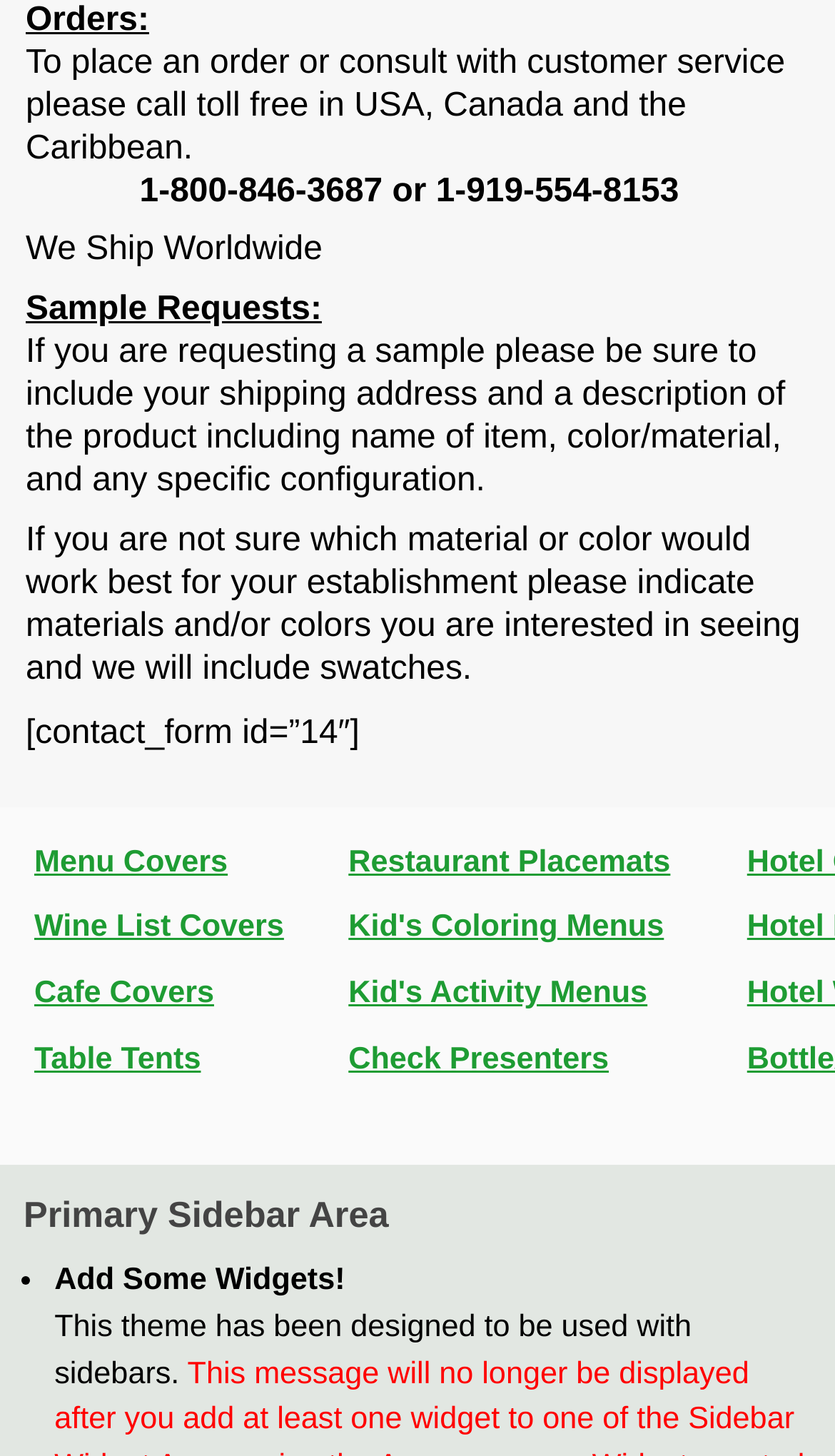What is the theme of the website designed to be used with?
Please give a well-detailed answer to the question.

The static text element that says 'This theme has been designed to be used with sidebars.' explicitly states the theme's design intention.